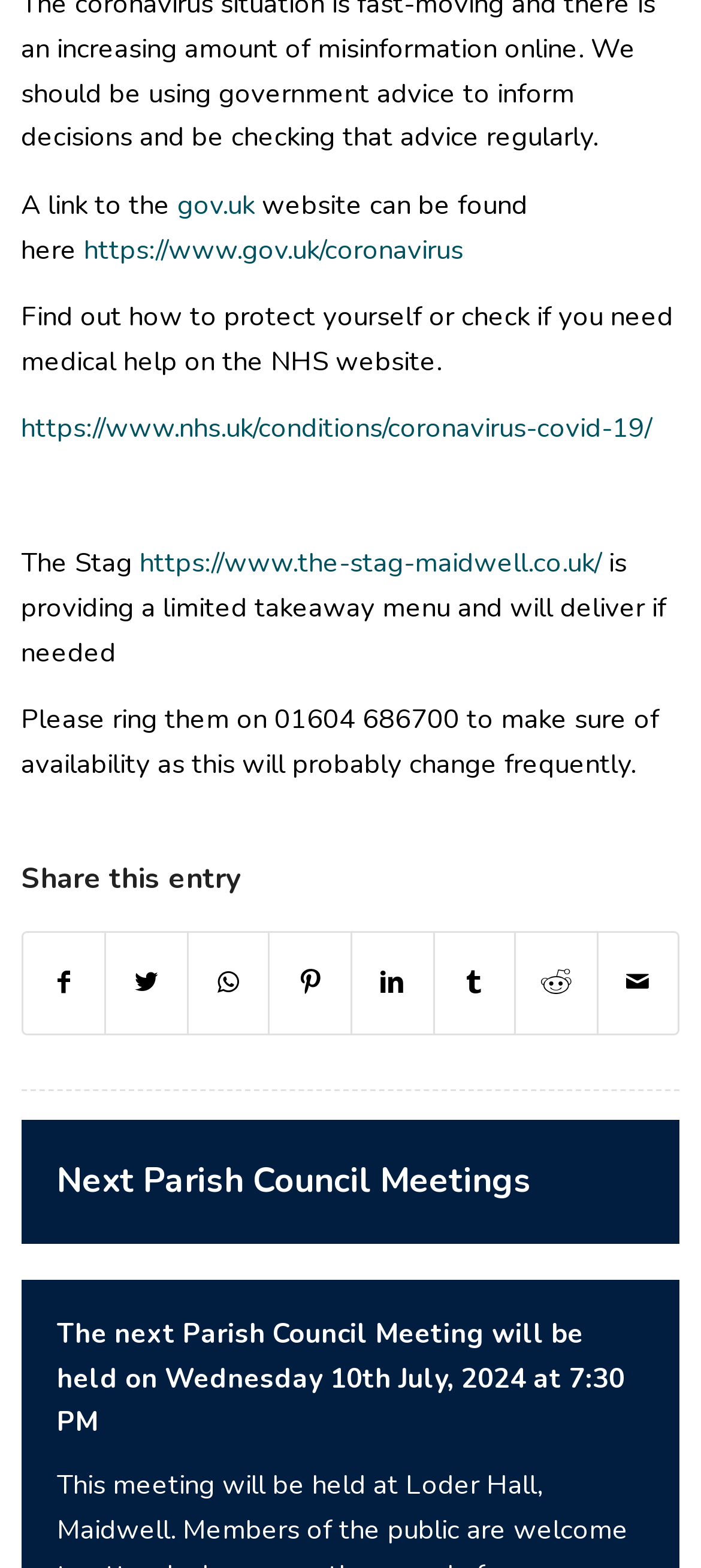Please indicate the bounding box coordinates for the clickable area to complete the following task: "Check the NHS website for coronavirus information". The coordinates should be specified as four float numbers between 0 and 1, i.e., [left, top, right, bottom].

[0.03, 0.262, 0.93, 0.285]